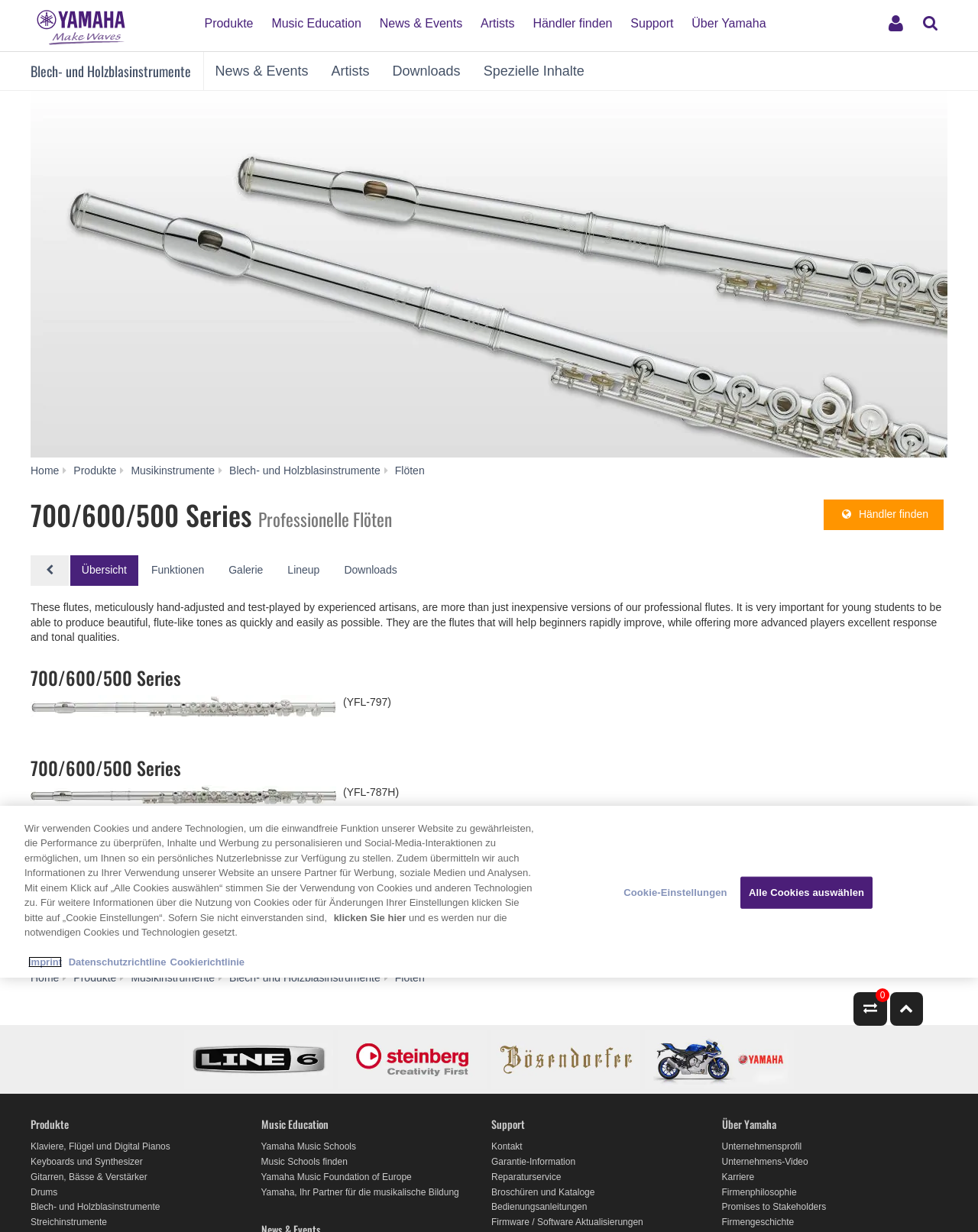Please give a one-word or short phrase response to the following question: 
How many flute models are shown on the webpage?

4